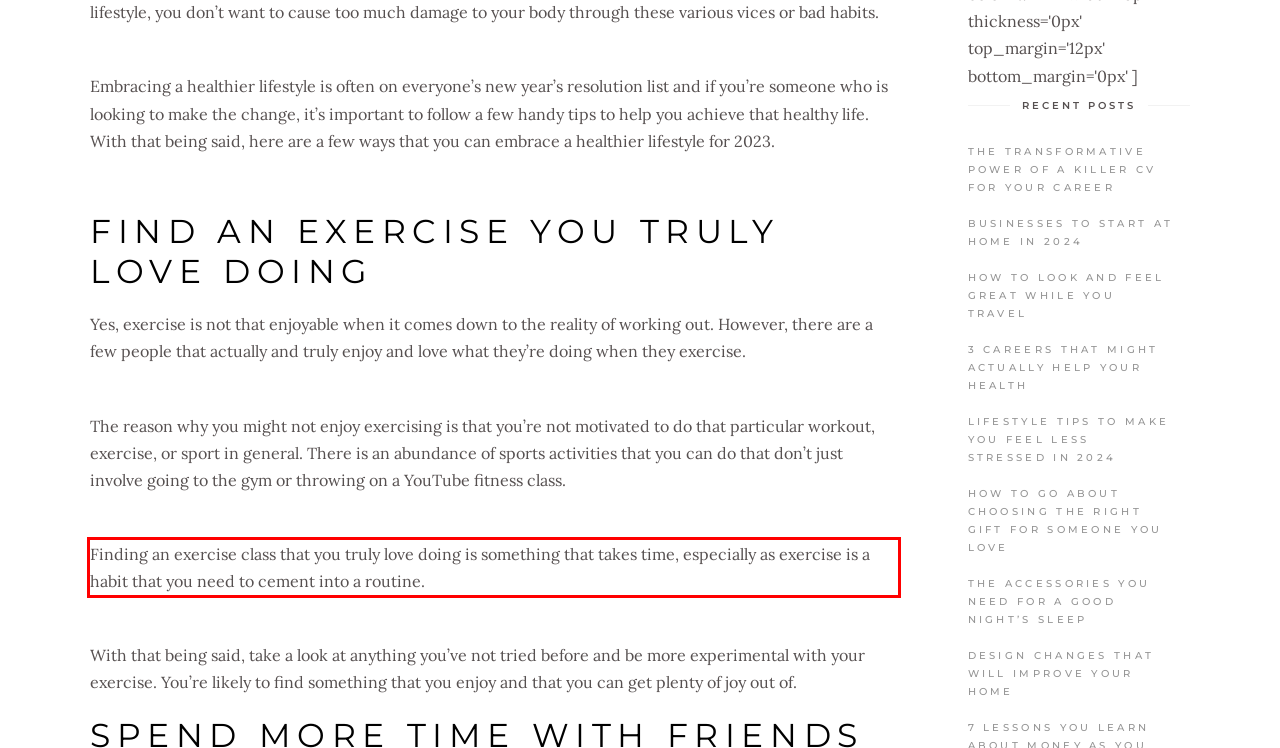Given the screenshot of a webpage, identify the red rectangle bounding box and recognize the text content inside it, generating the extracted text.

Finding an exercise class that you truly love doing is something that takes time, especially as exercise is a habit that you need to cement into a routine.